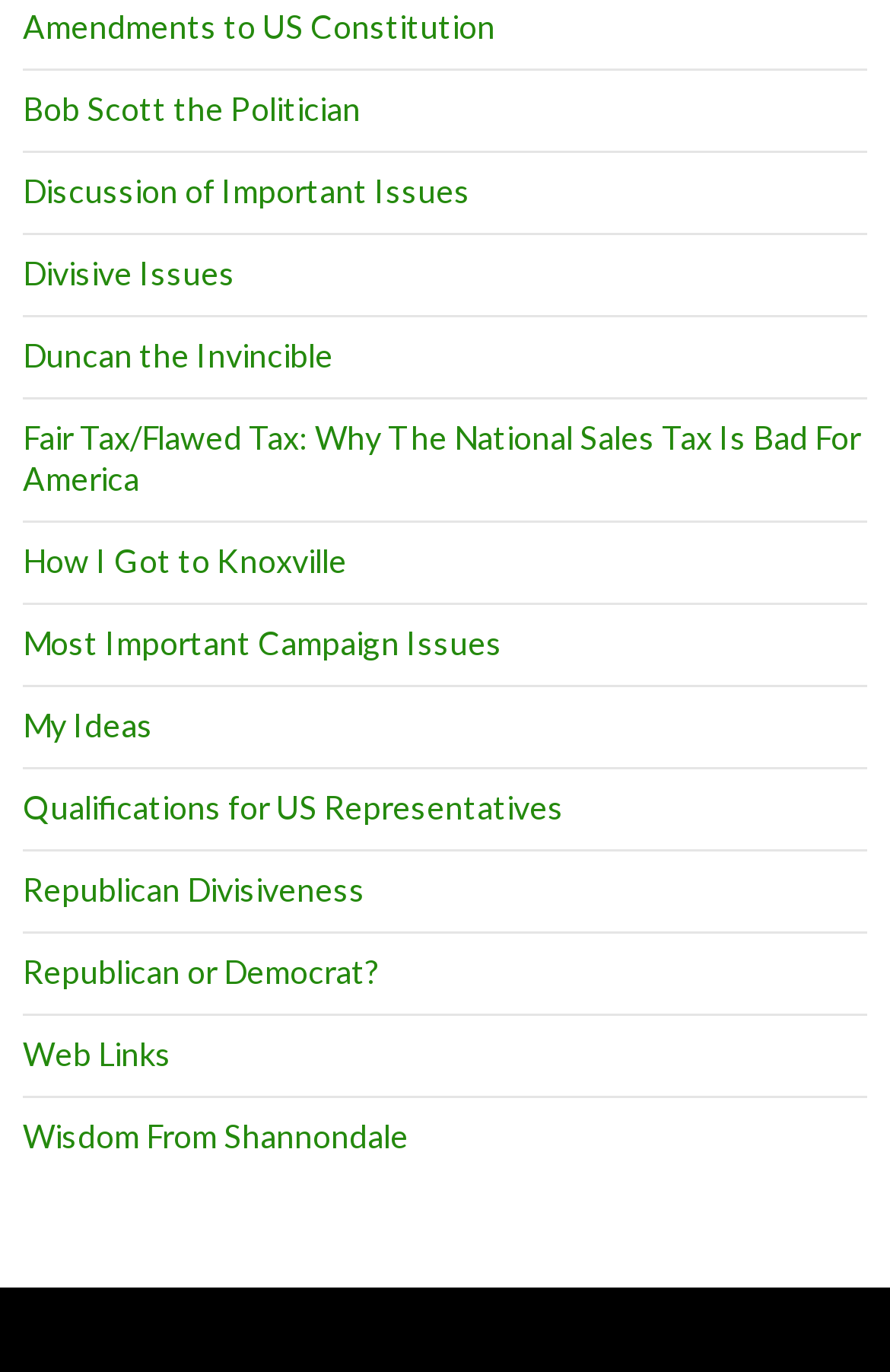Provide your answer to the question using just one word or phrase: How many links are on the webpage?

19